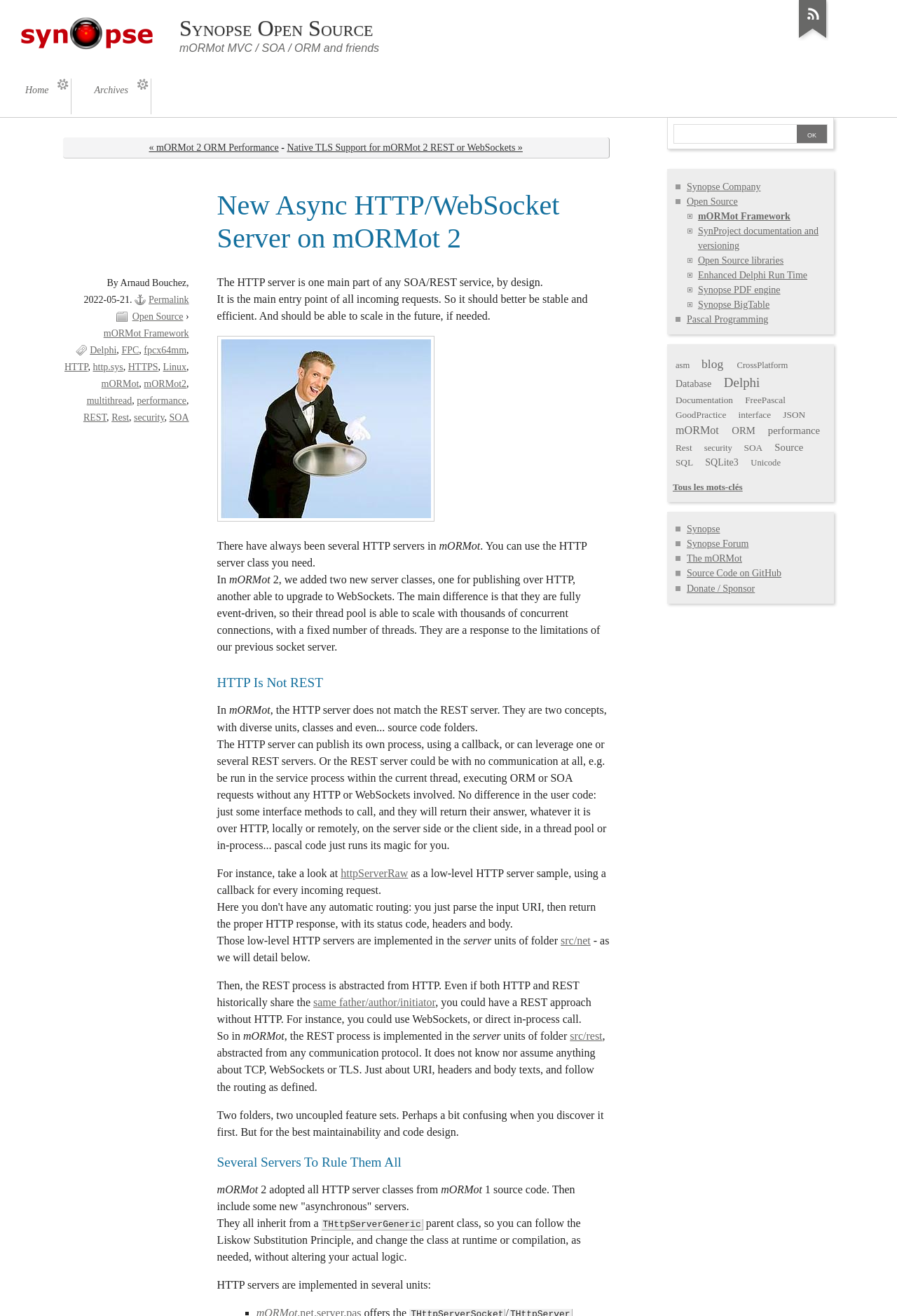Locate the bounding box coordinates of the clickable region necessary to complete the following instruction: "Click on the 'Home' link". Provide the coordinates in the format of four float numbers between 0 and 1, i.e., [left, top, right, bottom].

[0.019, 0.03, 0.175, 0.039]